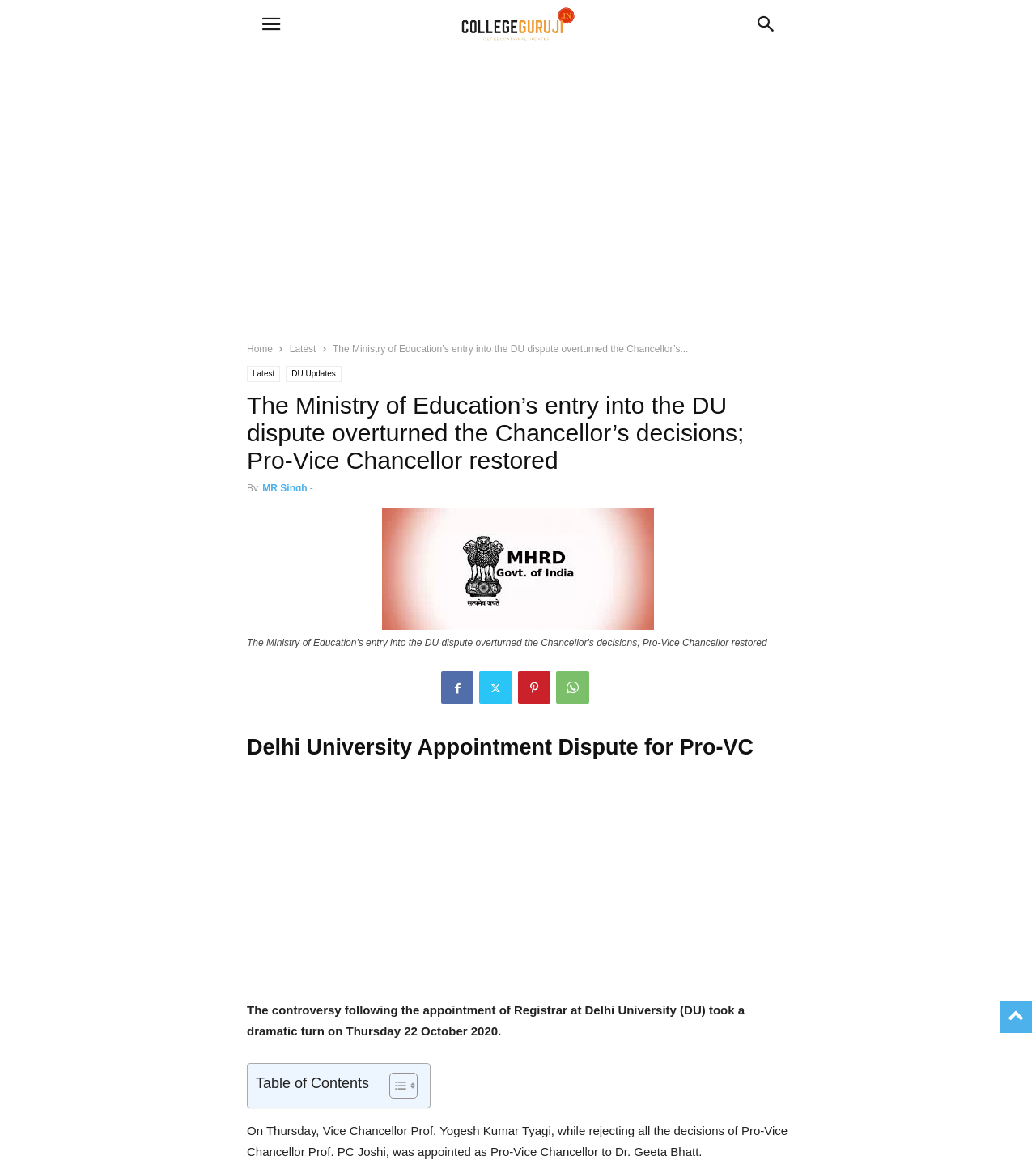Identify the coordinates of the bounding box for the element that must be clicked to accomplish the instruction: "Open the mobile menu".

[0.238, 0.0, 0.285, 0.042]